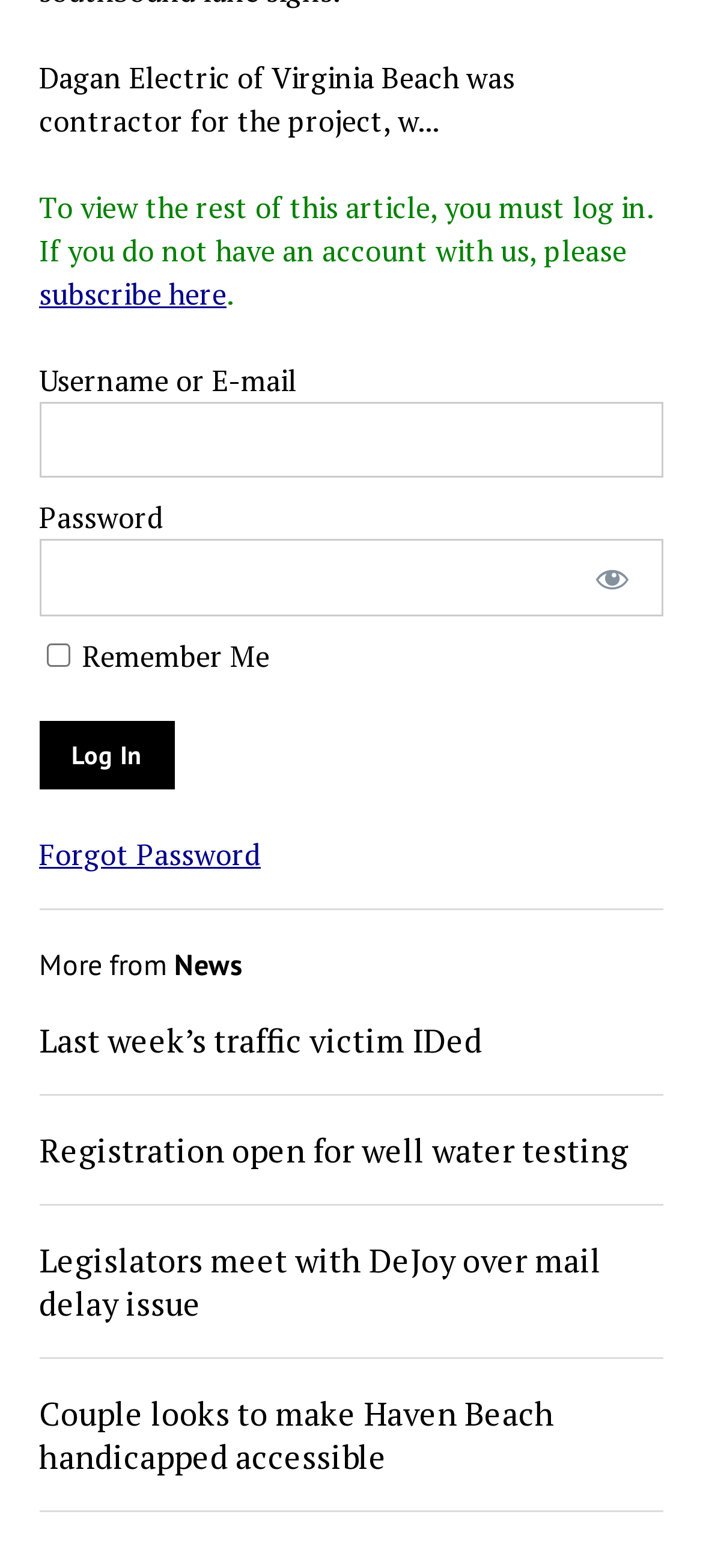What is the purpose of the 'Show password' button?
We need a detailed and meticulous answer to the question.

The 'Show password' button is located next to the Password textbox, suggesting that its purpose is to reveal the password entered by the user, making it easier to verify the input.